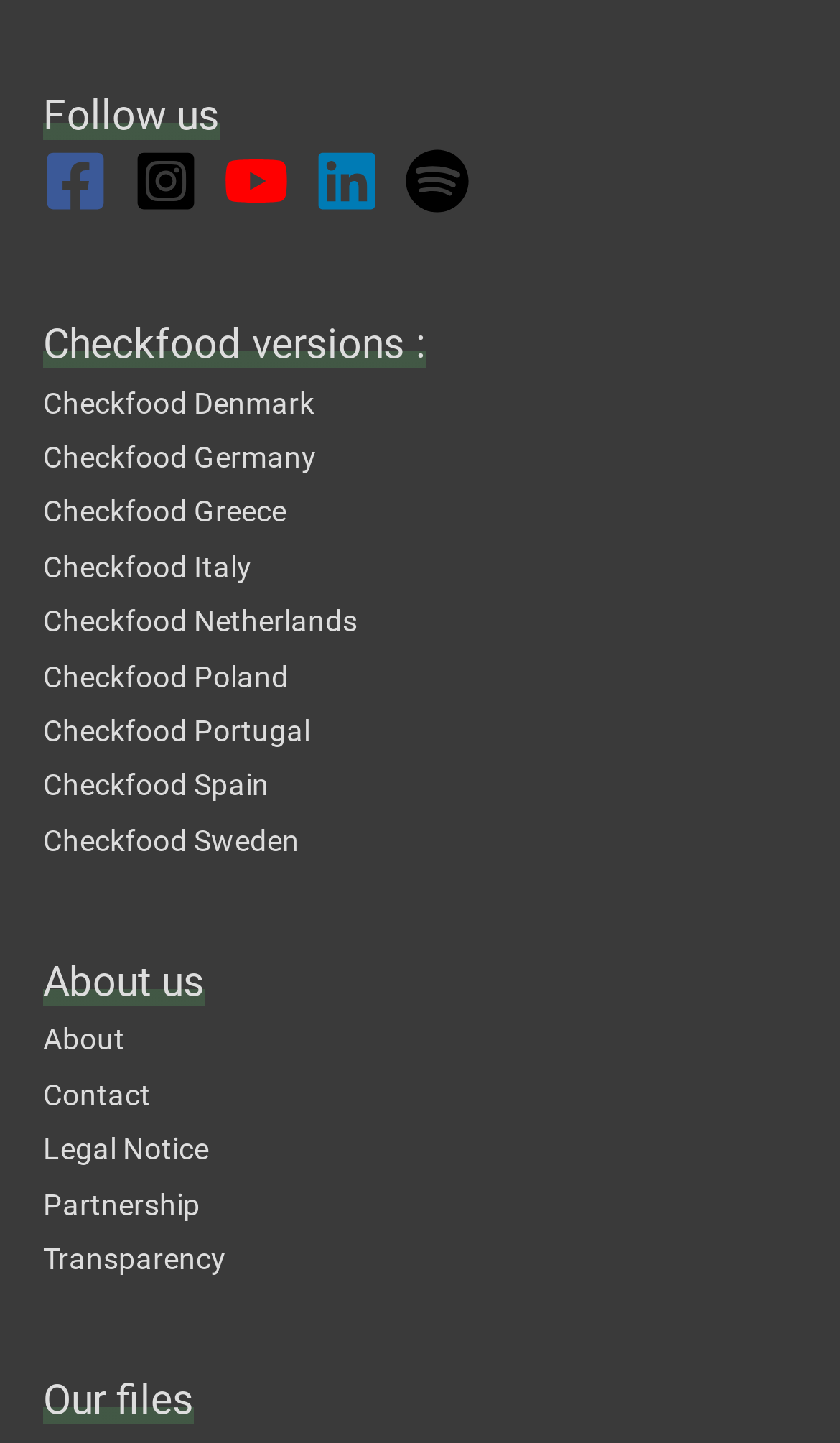Locate the bounding box coordinates of the segment that needs to be clicked to meet this instruction: "Check Checkfood Denmark".

[0.051, 0.267, 0.374, 0.291]